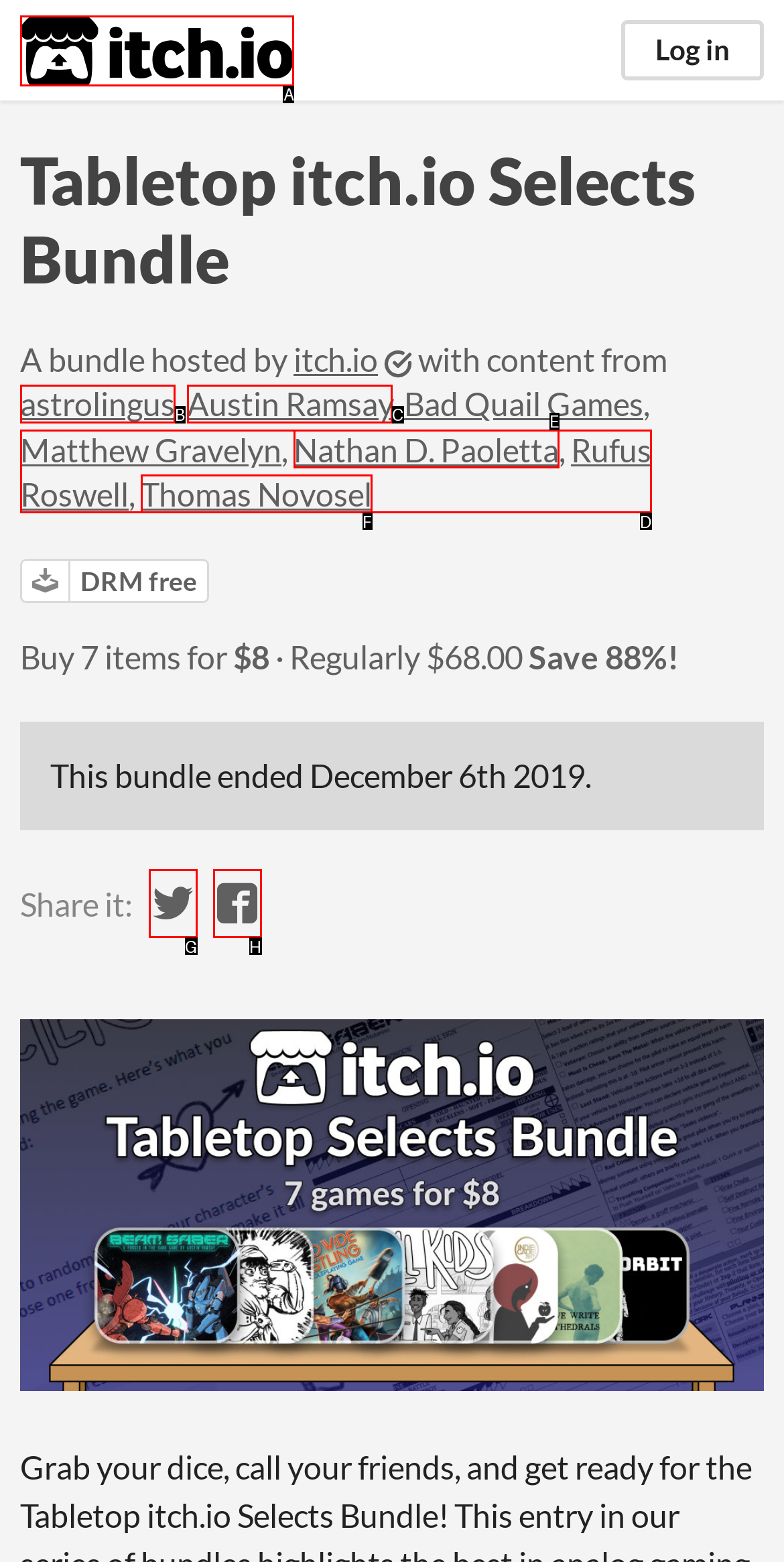Determine which option should be clicked to carry out this task: Click the itch.io logo
State the letter of the correct choice from the provided options.

A